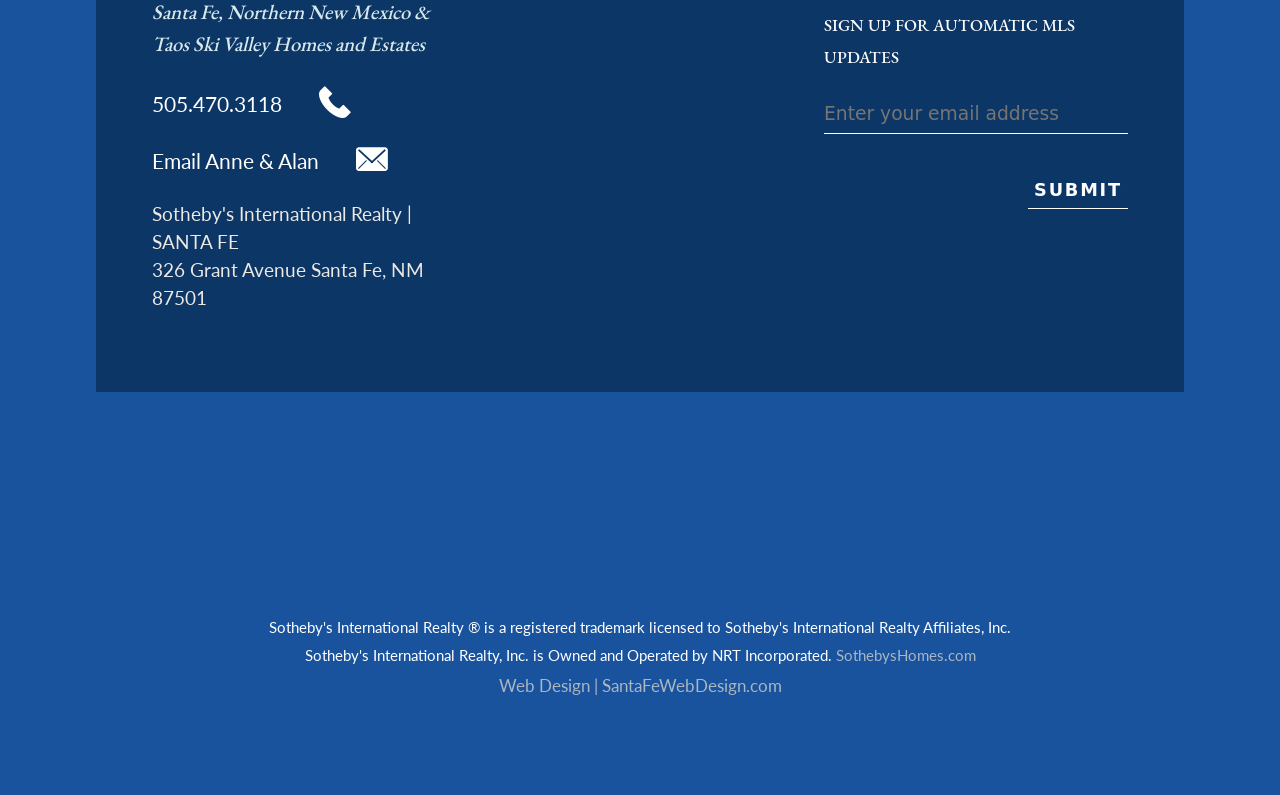How many links are there on the bottom section of the webpage?
Kindly offer a detailed explanation using the data available in the image.

The bottom section of the webpage contains three links: 'Sotheby's International Realty', 'SothebysHomes.com', and 'Web Design | SantaFeWebDesign.com'. These links are arranged horizontally and are separated by some space.